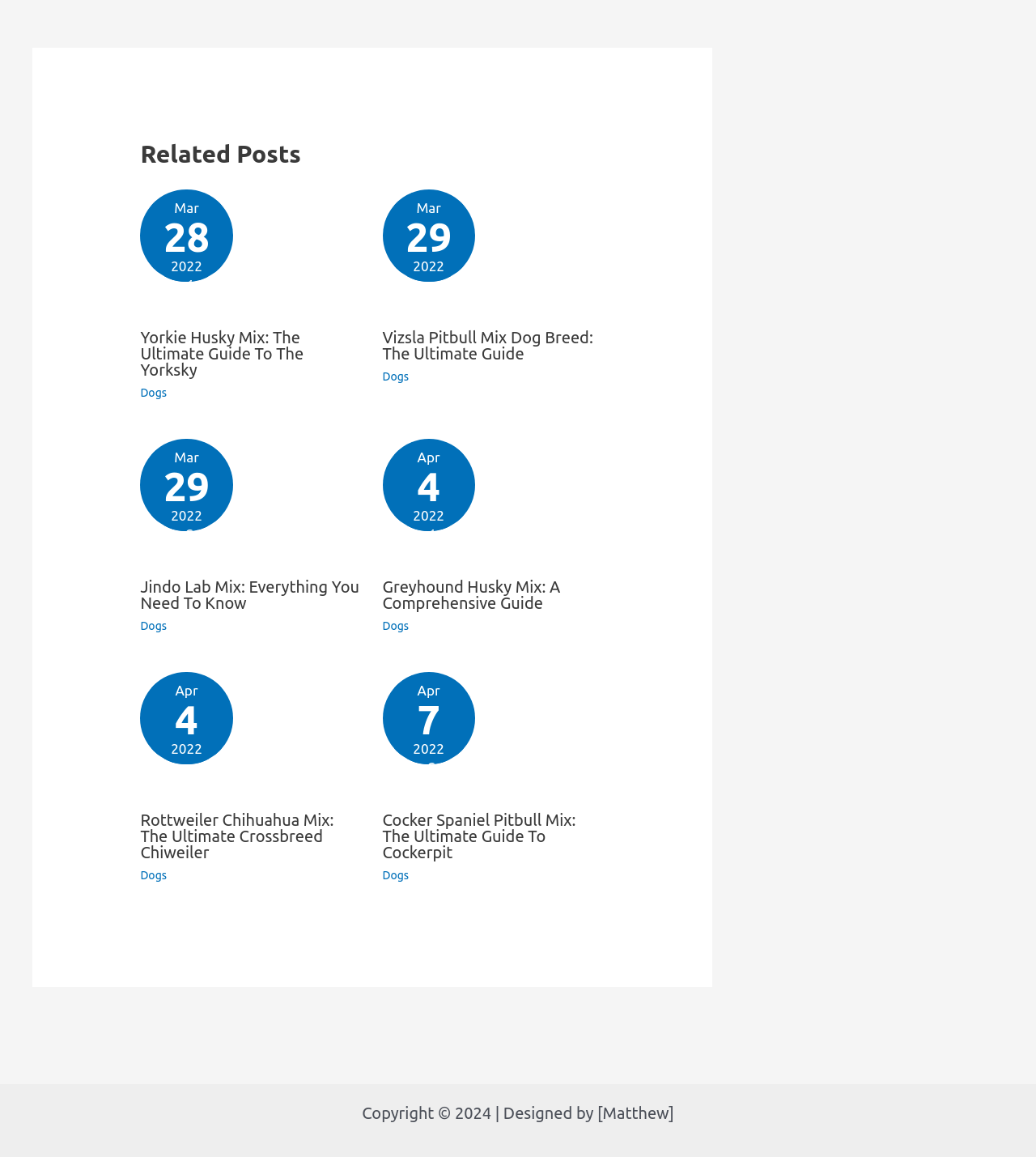How many articles are on this webpage?
Examine the screenshot and reply with a single word or phrase.

6